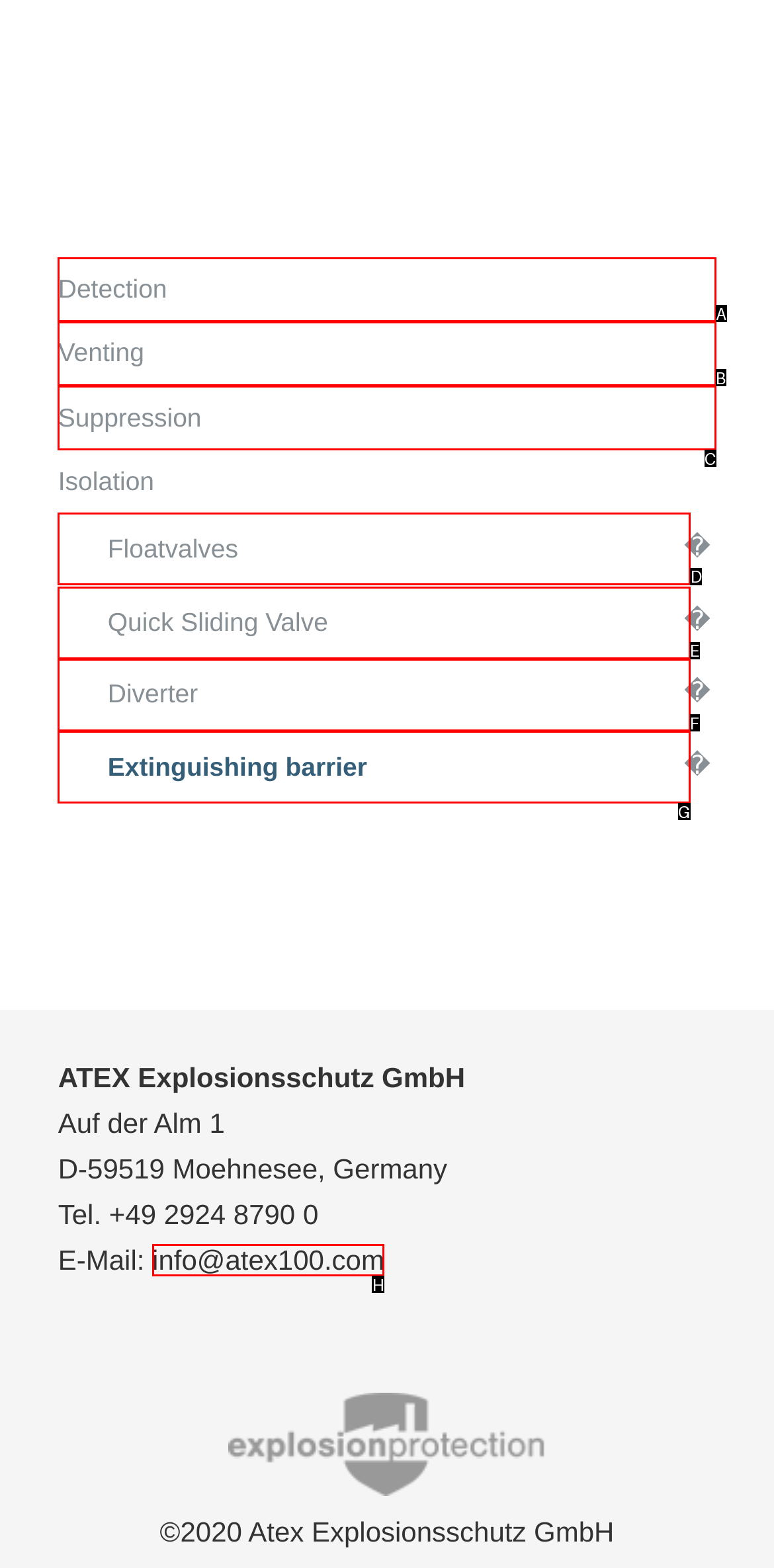Determine the appropriate lettered choice for the task: Visit Floatvalves. Reply with the correct letter.

D